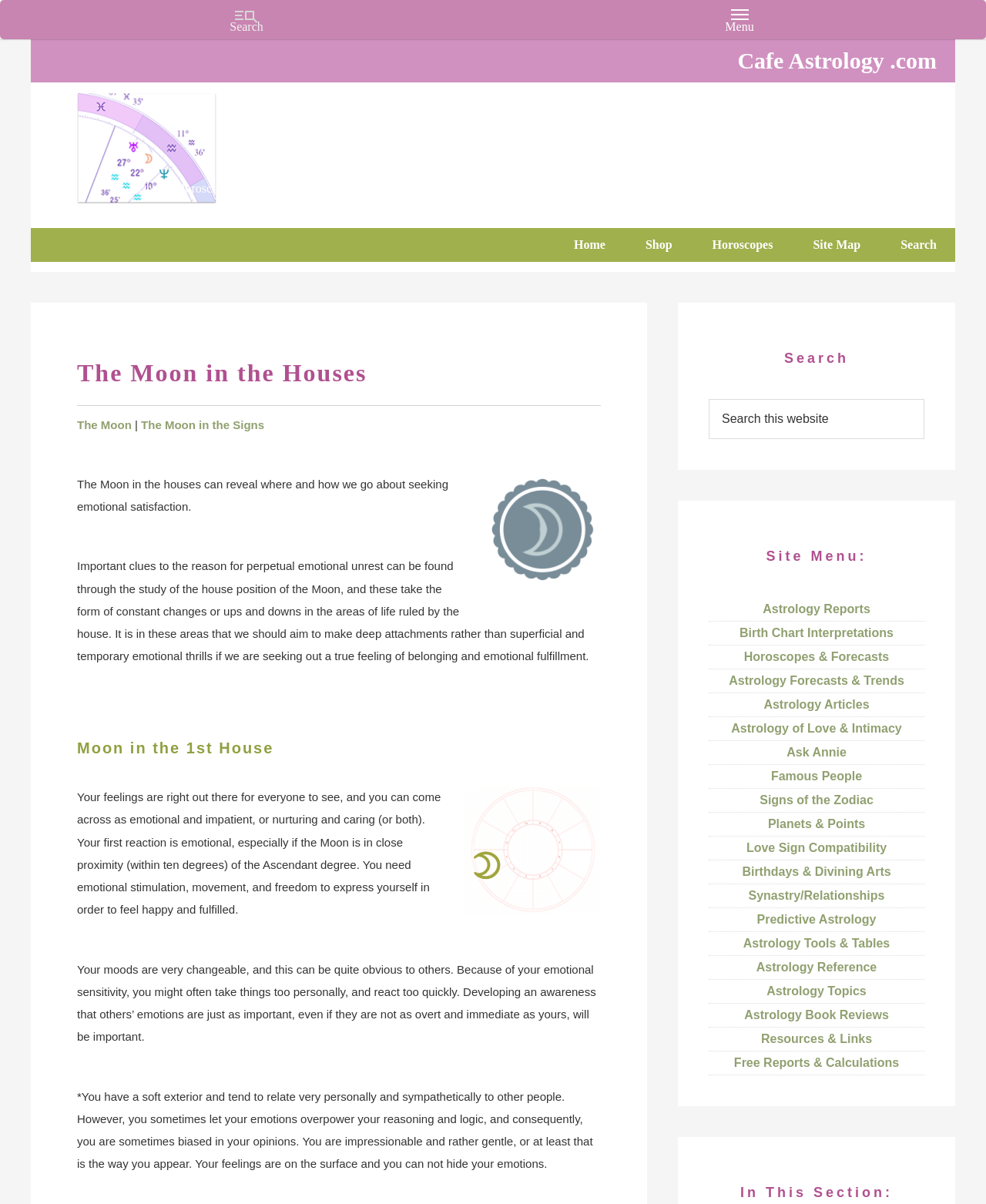Find and provide the bounding box coordinates for the UI element described here: "Shop". The coordinates should be given as four float numbers between 0 and 1: [left, top, right, bottom].

[0.636, 0.19, 0.7, 0.218]